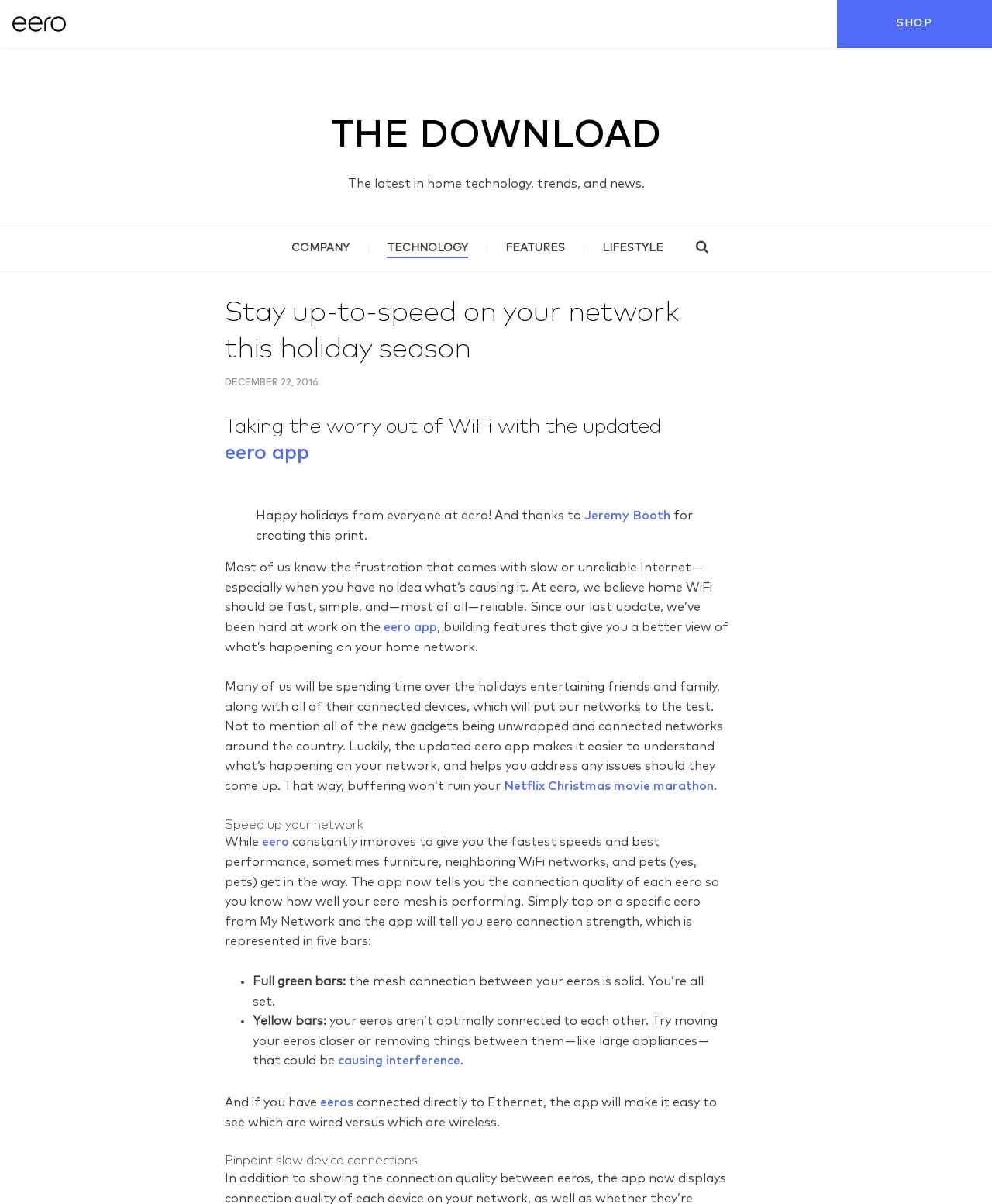What is the name of the company?
Examine the image and provide an in-depth answer to the question.

The company name can be found in the text 'Happy holidays from everyone at eero! And thanks to Jeremy Booth for creating this print.' which is part of the figure caption.